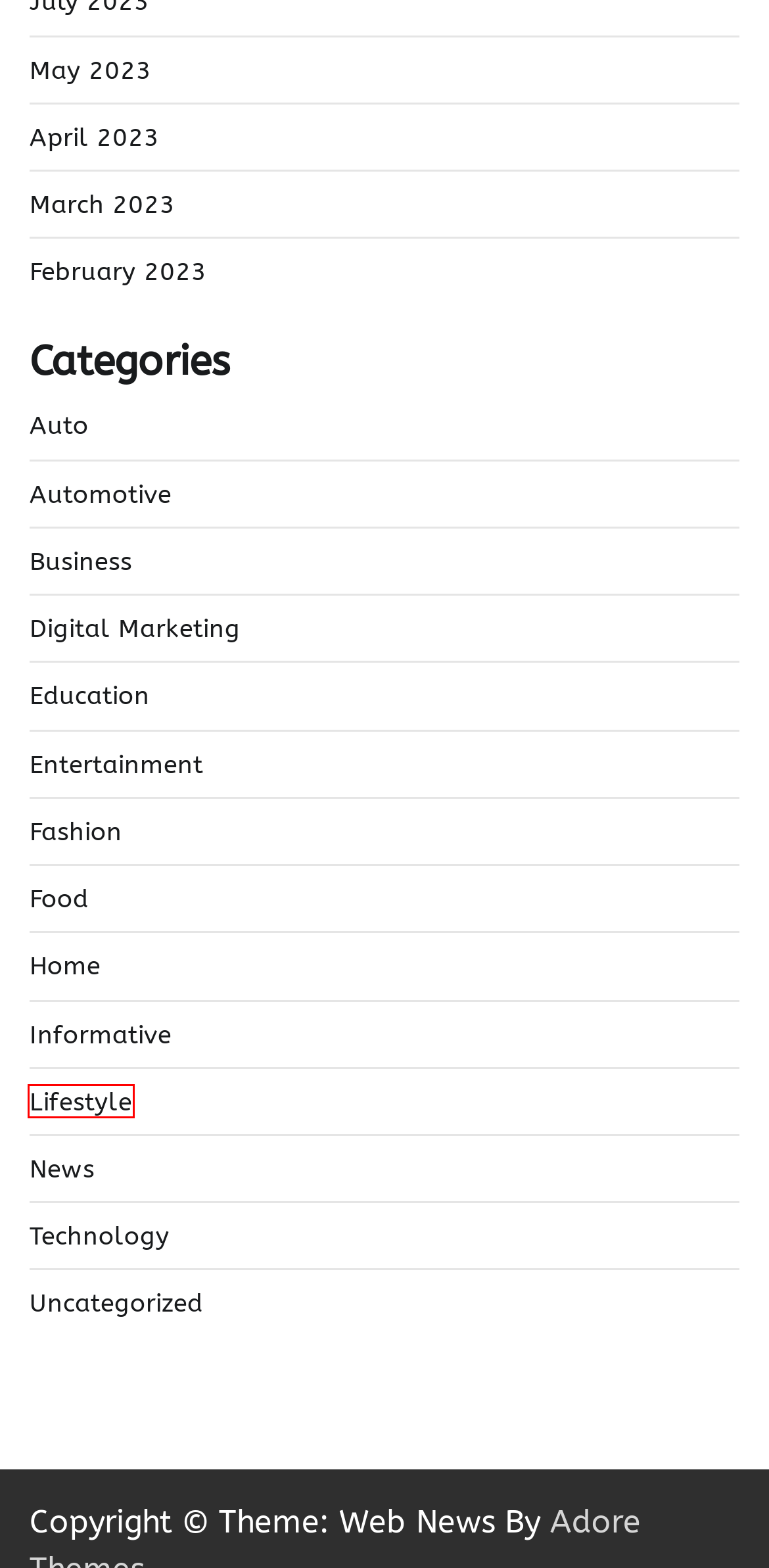You’re provided with a screenshot of a webpage that has a red bounding box around an element. Choose the best matching webpage description for the new page after clicking the element in the red box. The options are:
A. March 2023 - New York Business trends
B. Automotive Archives - New York Business trends
C. Entertainment Archives - New York Business trends
D. Informative Archives - New York Business trends
E. Home Archives - New York Business trends
F. News Archives - New York Business trends
G. Lifestyle Archives - New York Business trends
H. Digital Marketing Archives - New York Business trends

G